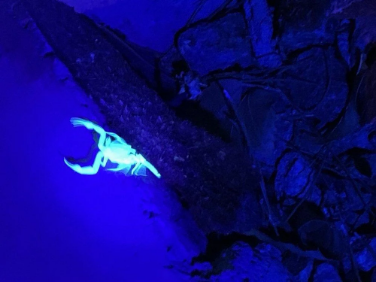Explain the image in a detailed and thorough manner.

The image captures a glowing scorpion, illuminated under ultraviolet (UV) light, revealing its striking fluorescence. Set against a dark, natural background of bark and leaves, the scorpion's translucent body is highlighted in a vivid blue hue. This visual phenomenon occurs due to the scorpion's exoskeleton containing fluorescent chemicals, which react to UV light. Scorpions, members of the arachnid family, are primarily nocturnal predators, using their pincers and stinger to hunt insects and defend themselves. The image emphasizes the unique adaptations of scorpions in their desert habitat, particularly relevant to the environment of Las Vegas, where they are often found. The portrayal serves not only as a striking visual but also as an educational glimpse into the life and characteristics of these fascinating creatures.